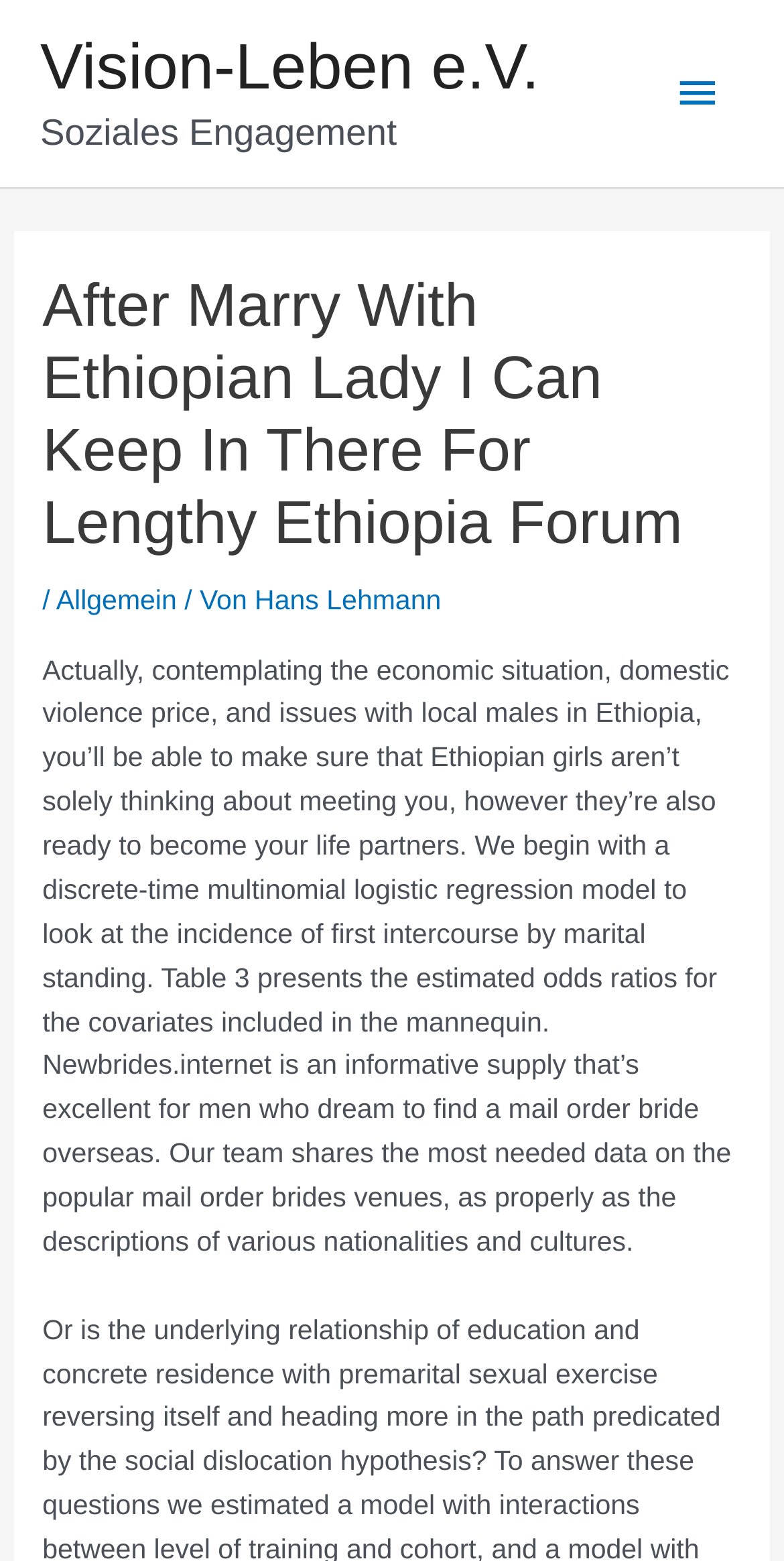What is the purpose of the Newbrides.net website?
Using the picture, provide a one-word or short phrase answer.

To find a mail order bride